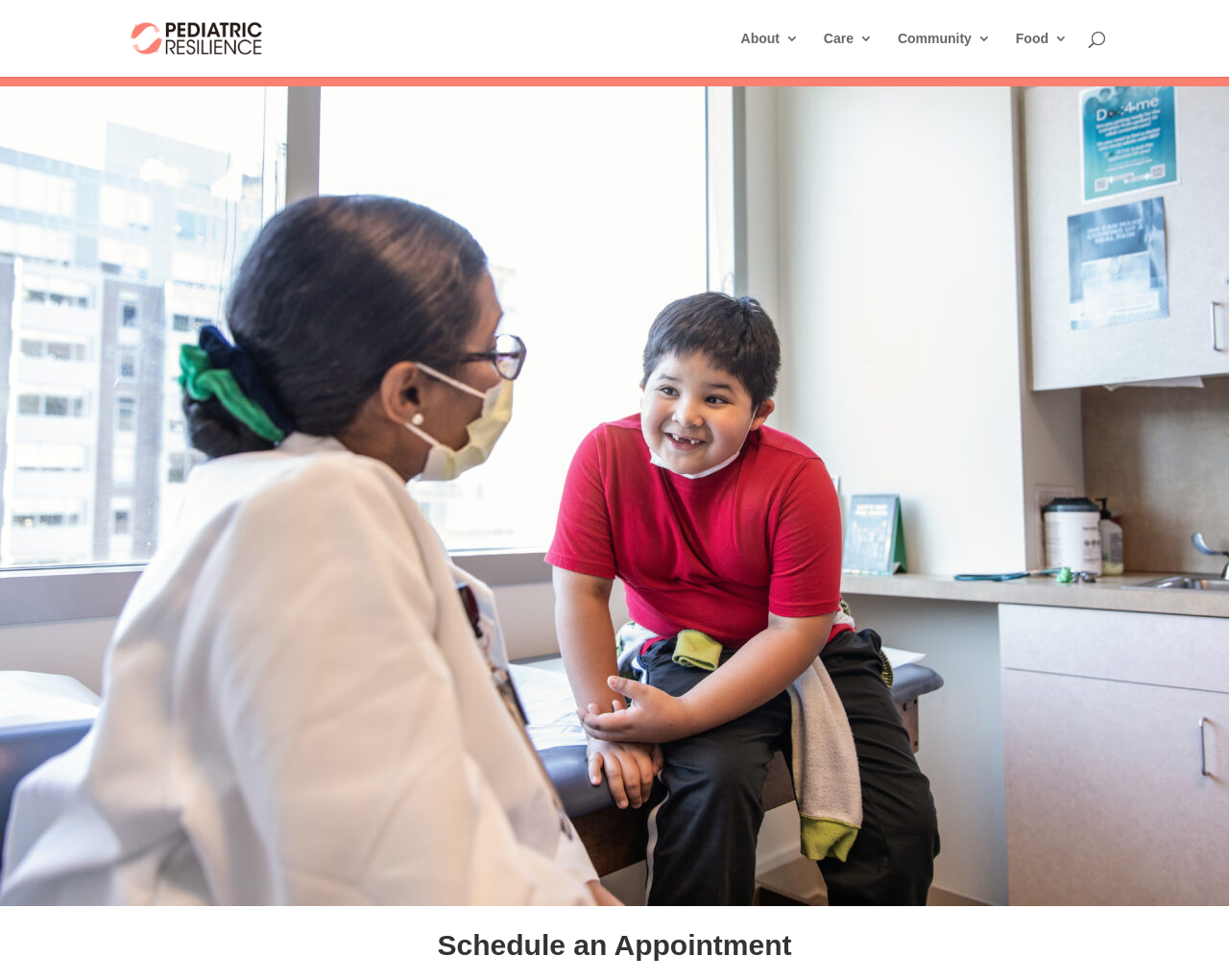Detail the various sections and features of the webpage.

The webpage is titled "Schedule Appointment - Pediatric Resilience" and has a prominent link to "Pediatric Resilience" at the top left, accompanied by an image with the same name. Below this, there are four links aligned horizontally, labeled "About 3", "Care 3", "Community 3", and "Food 3", taking up a significant portion of the top section of the page.

A search bar spans across the top of the page, with a large background image that covers the entire width of the page. Above the search bar, there is a heading that reads "Schedule an Appointment", positioned at the top center of the page.